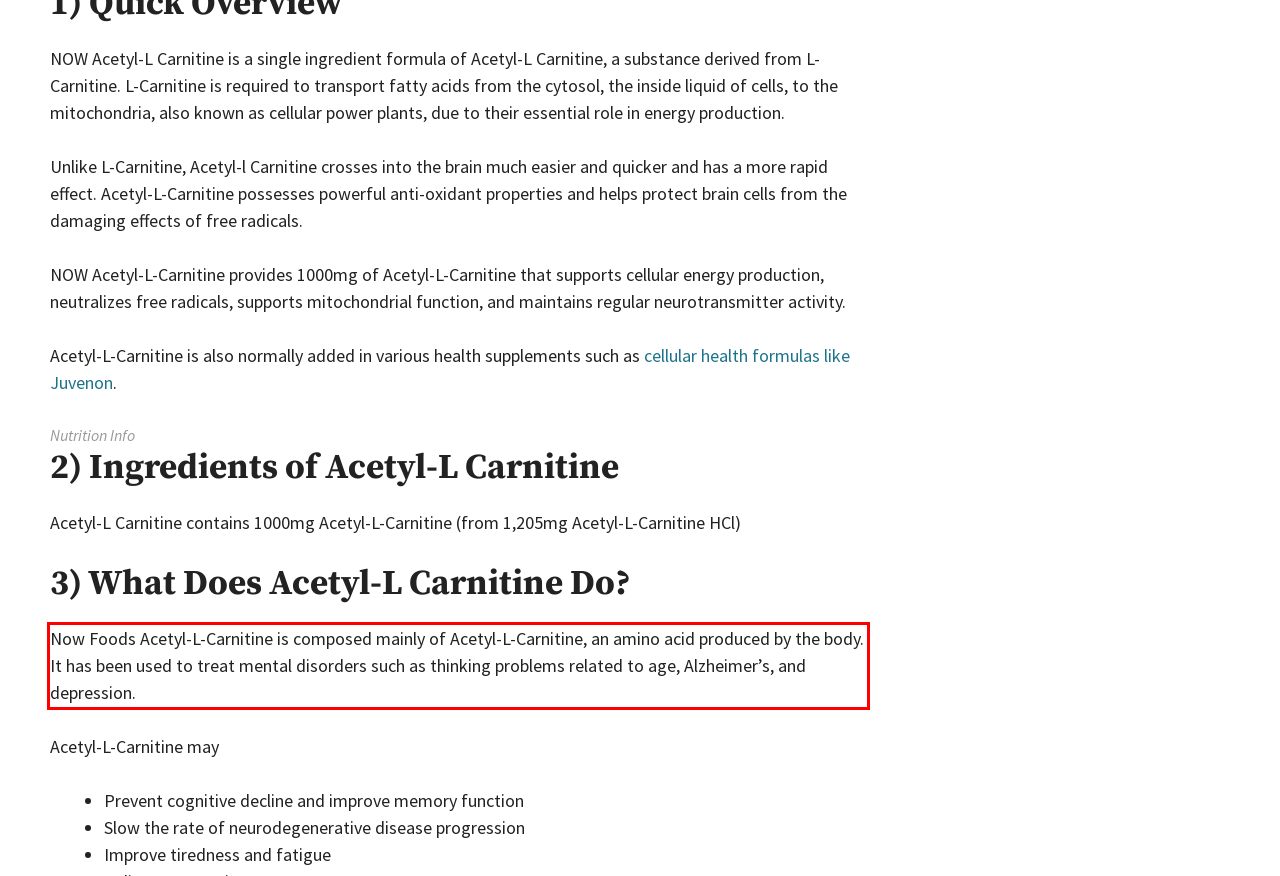Please identify the text within the red rectangular bounding box in the provided webpage screenshot.

Now Foods Acetyl-L-Carnitine is composed mainly of Acetyl-L-Carnitine, an amino acid produced by the body. It has been used to treat mental disorders such as thinking problems related to age, Alzheimer’s, and depression.